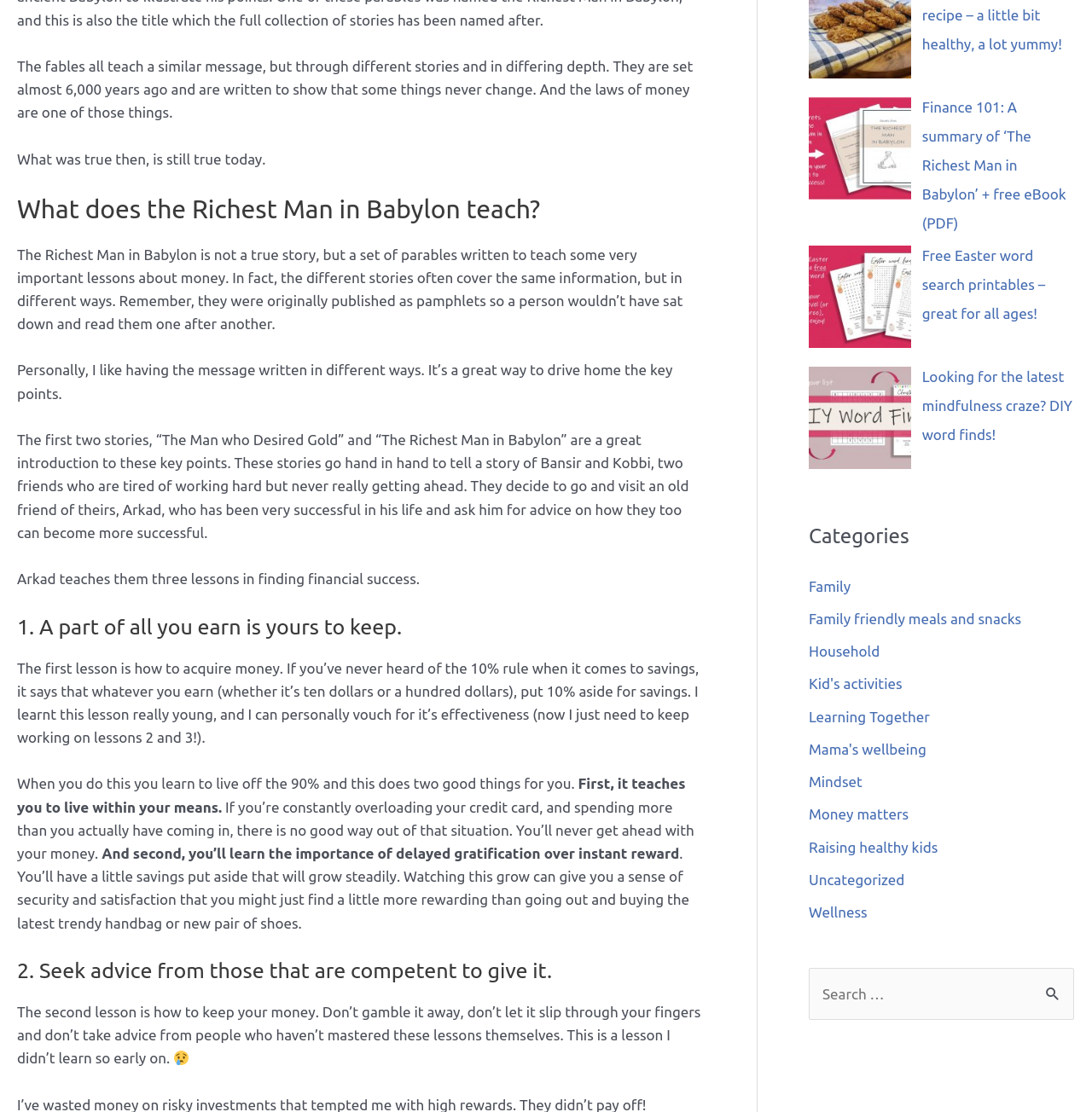Please determine the bounding box coordinates of the clickable area required to carry out the following instruction: "Visit the page about FUNDACIÓN MULTITUDES INVITA A EXPERTAS INTERNACIONALES EN DD.HH. Y A UNA PREMIO NOBEL A ENCUENTRO MUNDIAL SOBRE LIBERTAD DE EXPRESIÓN QUE SE REALIZA EN CHILE". The coordinates must be four float numbers between 0 and 1, represented as [left, top, right, bottom].

None